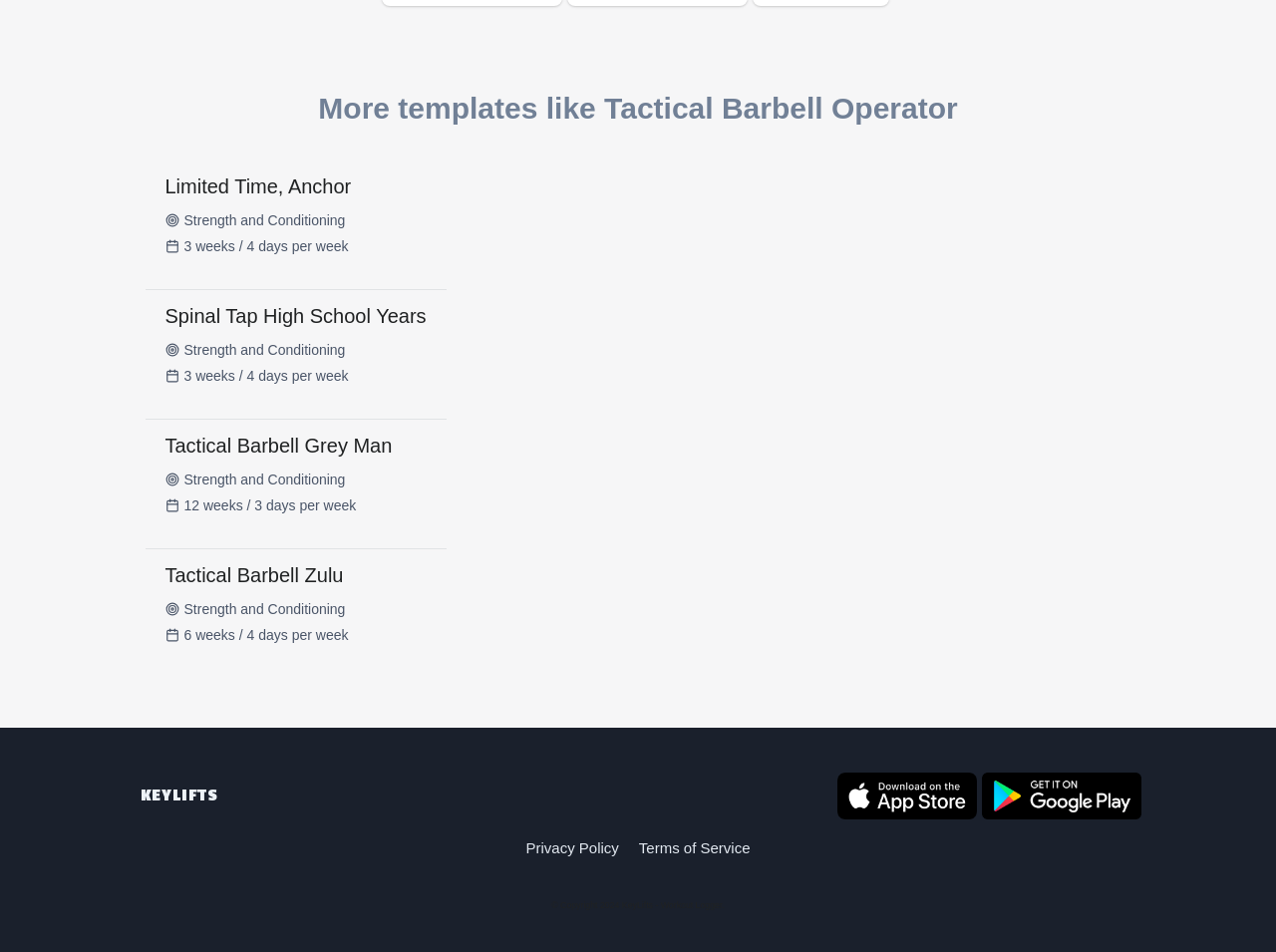Where can I download the KeyLifts app?
Based on the image, provide your answer in one word or phrase.

App Store and Play Store